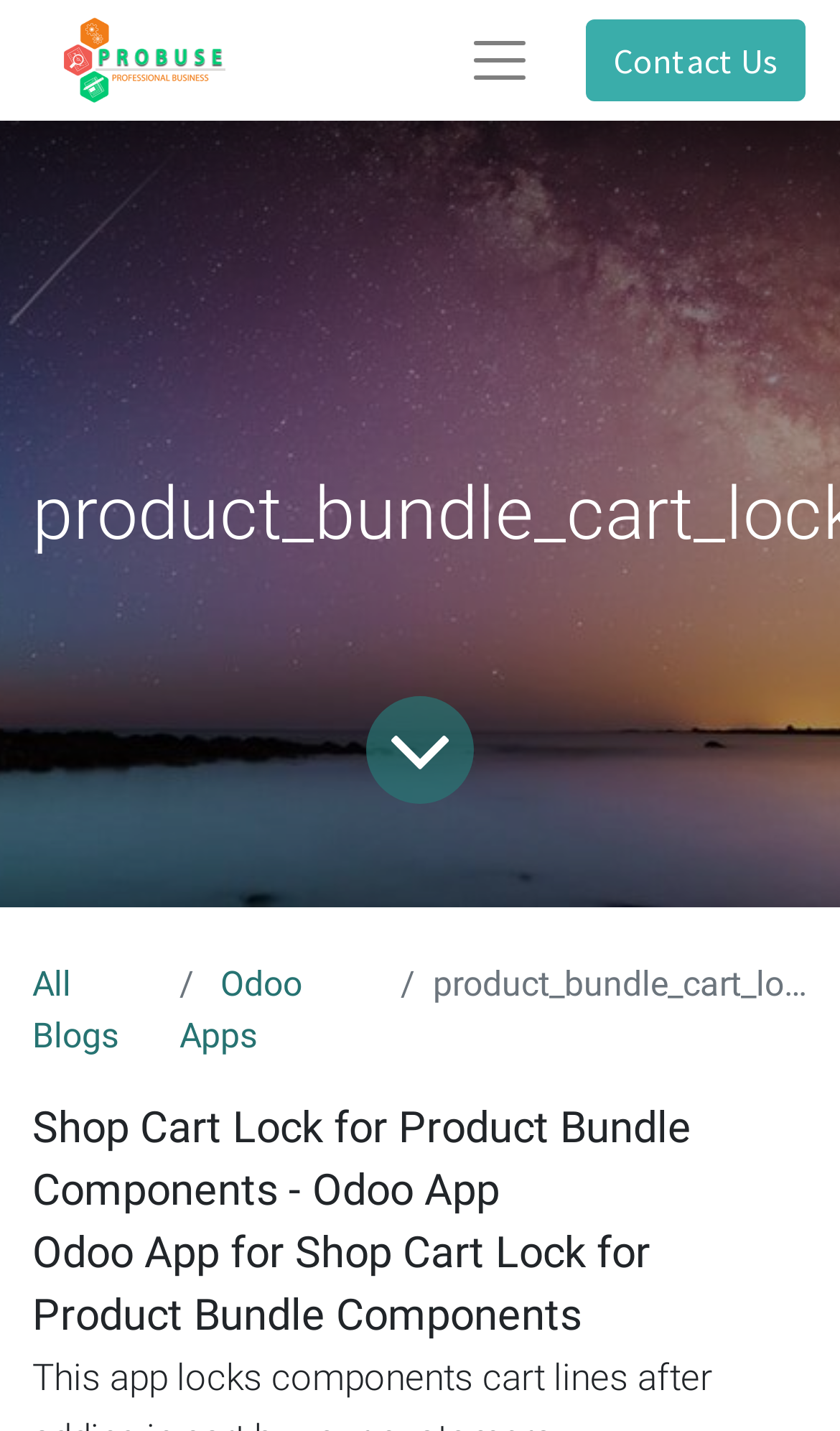Offer an in-depth caption of the entire webpage.

The webpage appears to be a product page for an Odoo app called "Shop Cart Lock for Product Bundle Components". At the top left corner, there is a logo of Probuse Apps Demo Video Server, which is an image with a link. Next to the logo, there is an empty button. On the top right corner, there is a "Contact Us" link.

Below the top section, there is a navigation breadcrumb that spans the entire width of the page. The breadcrumb contains three links: "All Blogs", "Odoo Apps", and "product_bundle_cart_lock". The "product_bundle_cart_lock" link is located at the far right of the breadcrumb.

Under the breadcrumb, there are two paragraphs of text. The first paragraph has the title "Shop Cart Lock for Product Bundle Components - Odoo App". The second paragraph has a longer description of the Odoo app, stating that it is "Odoo App for Shop Cart Lock for Product Bundle Components".